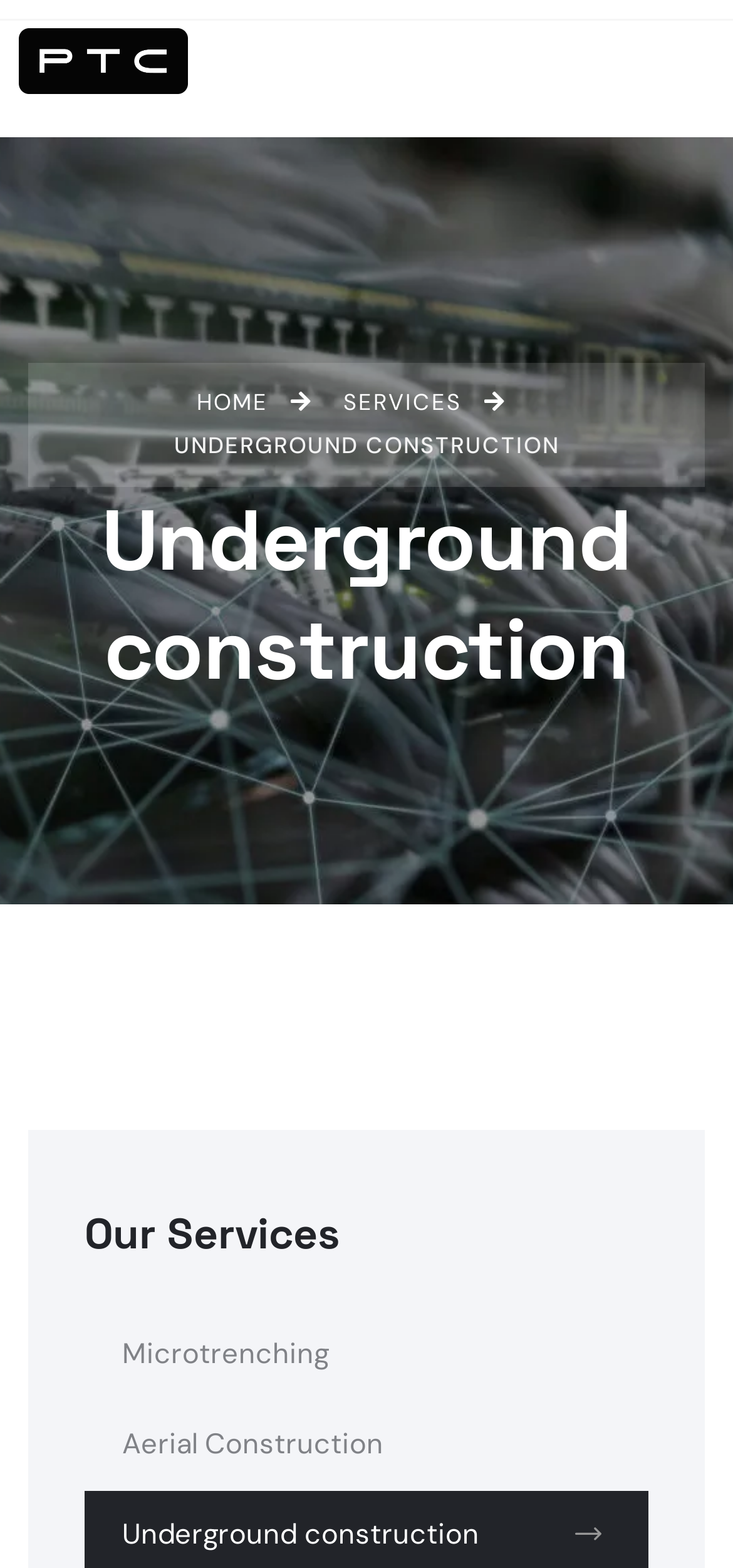What is the first underground construction service listed?
Make sure to answer the question with a detailed and comprehensive explanation.

The first link under the 'Our Services' heading is ' Microtrenching', which suggests that Microtrenching is the first underground construction service listed.